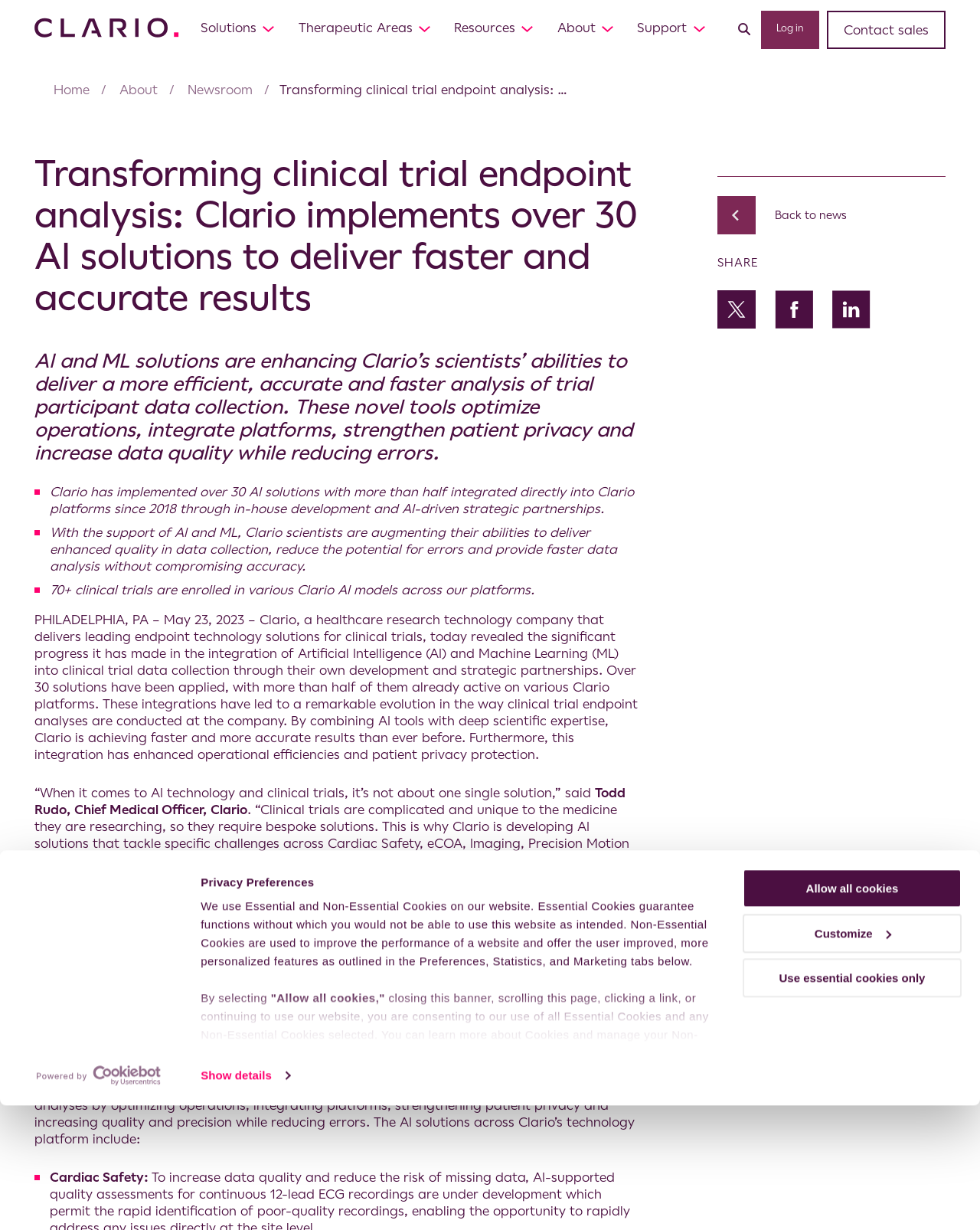How many clinical trials are enrolled in Clario's AI models?
Please give a detailed and elaborate answer to the question based on the image.

According to the text content of the webpage, more than 70 clinical trials are currently enrolled in Clario's various AI models, which are being used to enhance the analysis of trial participant data collection.